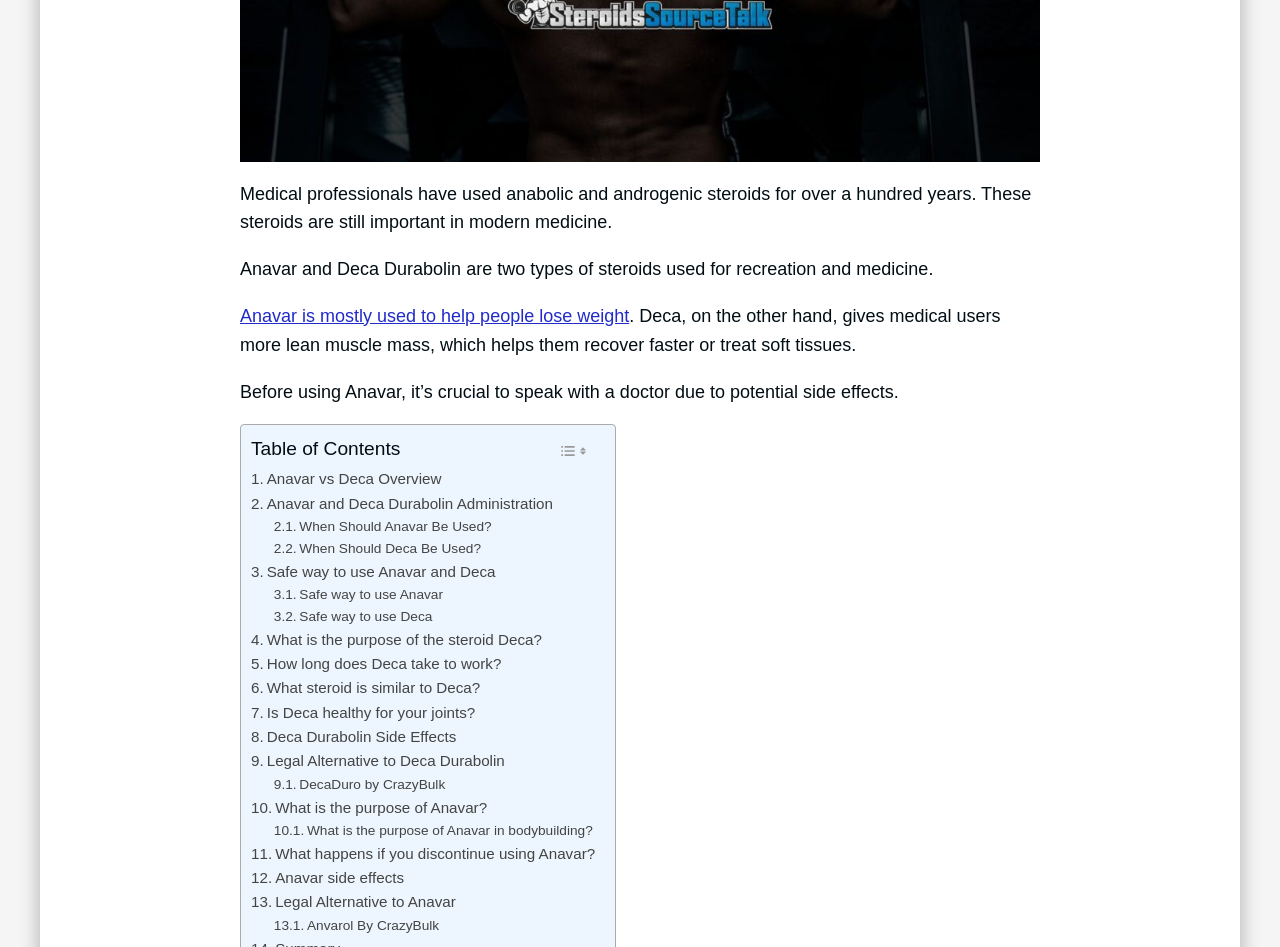Predict the bounding box coordinates for the UI element described as: "Anavar side effects". The coordinates should be four float numbers between 0 and 1, presented as [left, top, right, bottom].

[0.196, 0.915, 0.319, 0.94]